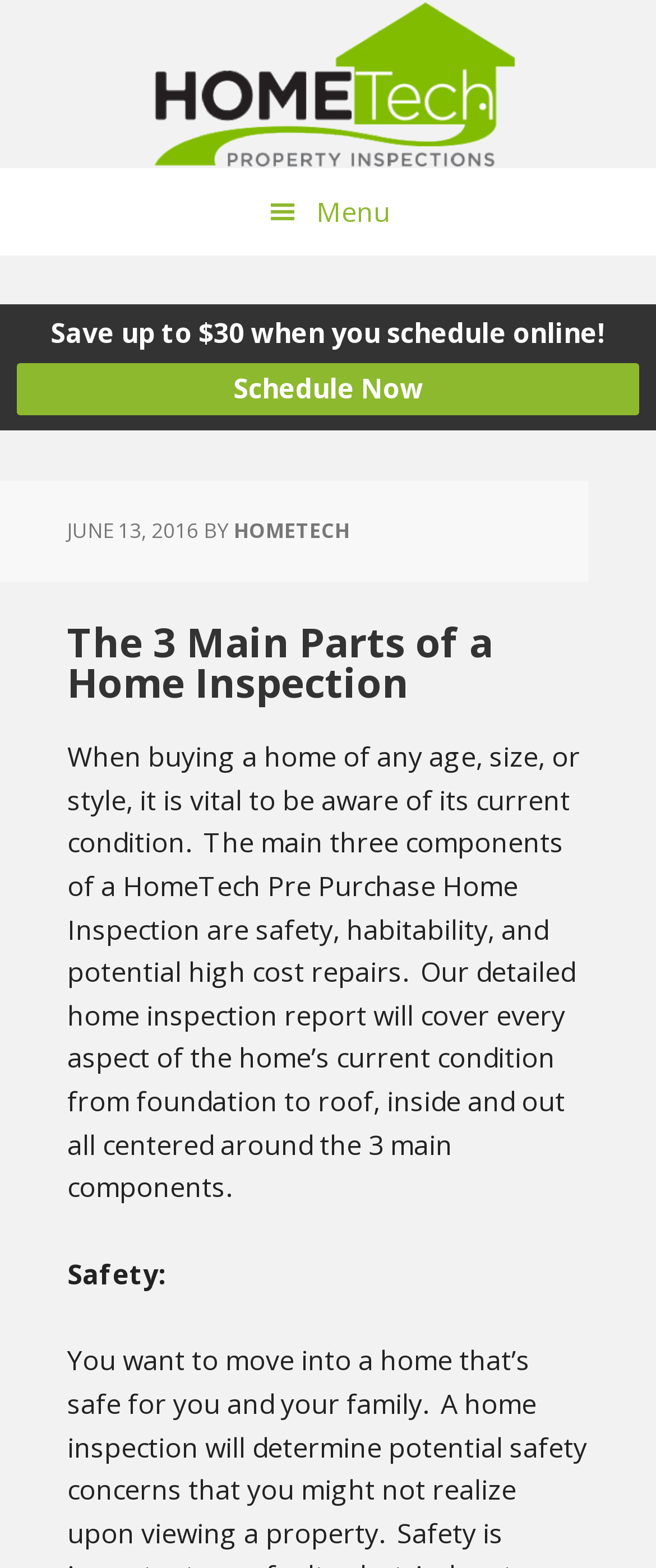Please determine and provide the text content of the webpage's heading.

The 3 Main Parts of a Home Inspection